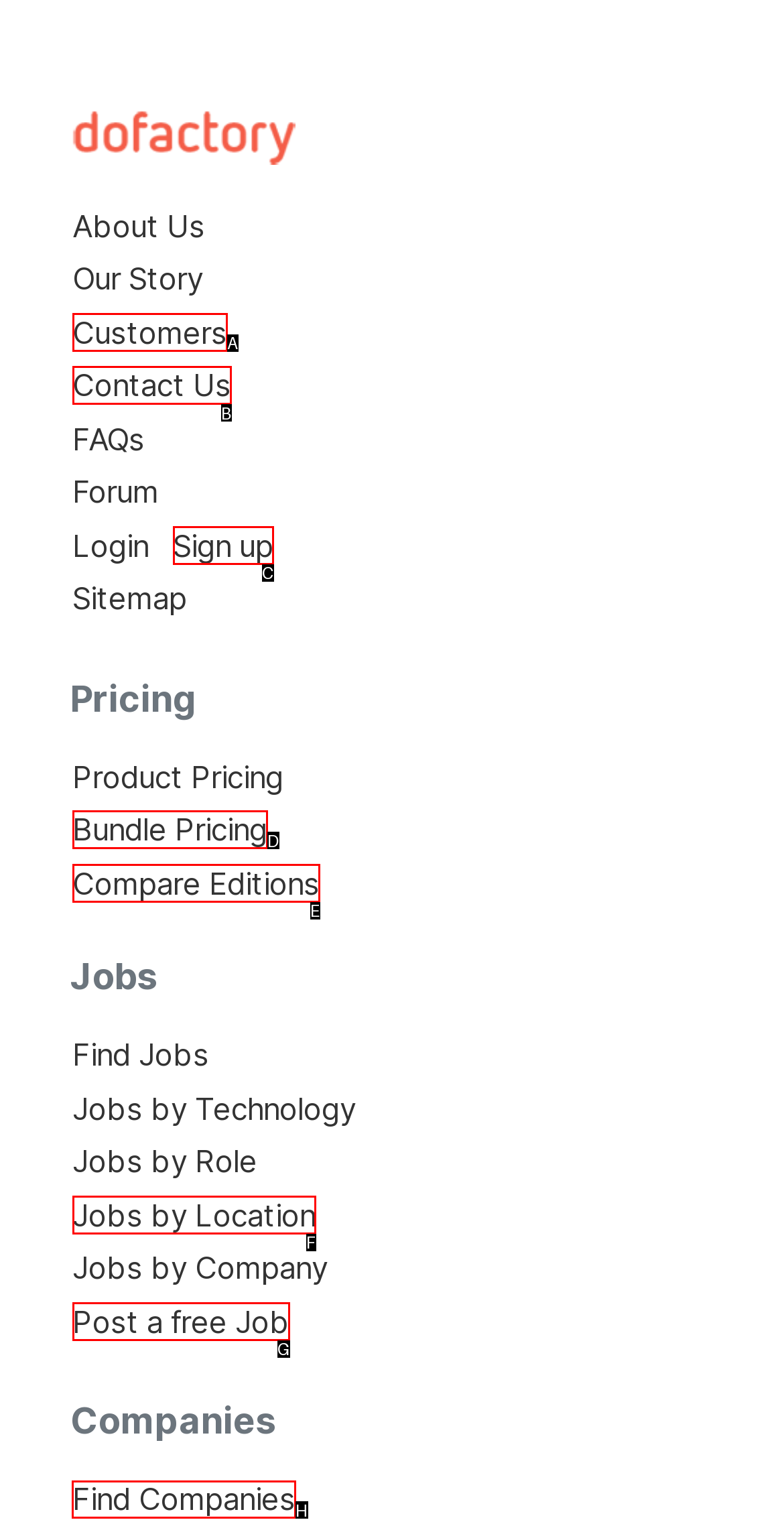Based on the task: Find companies, which UI element should be clicked? Answer with the letter that corresponds to the correct option from the choices given.

H